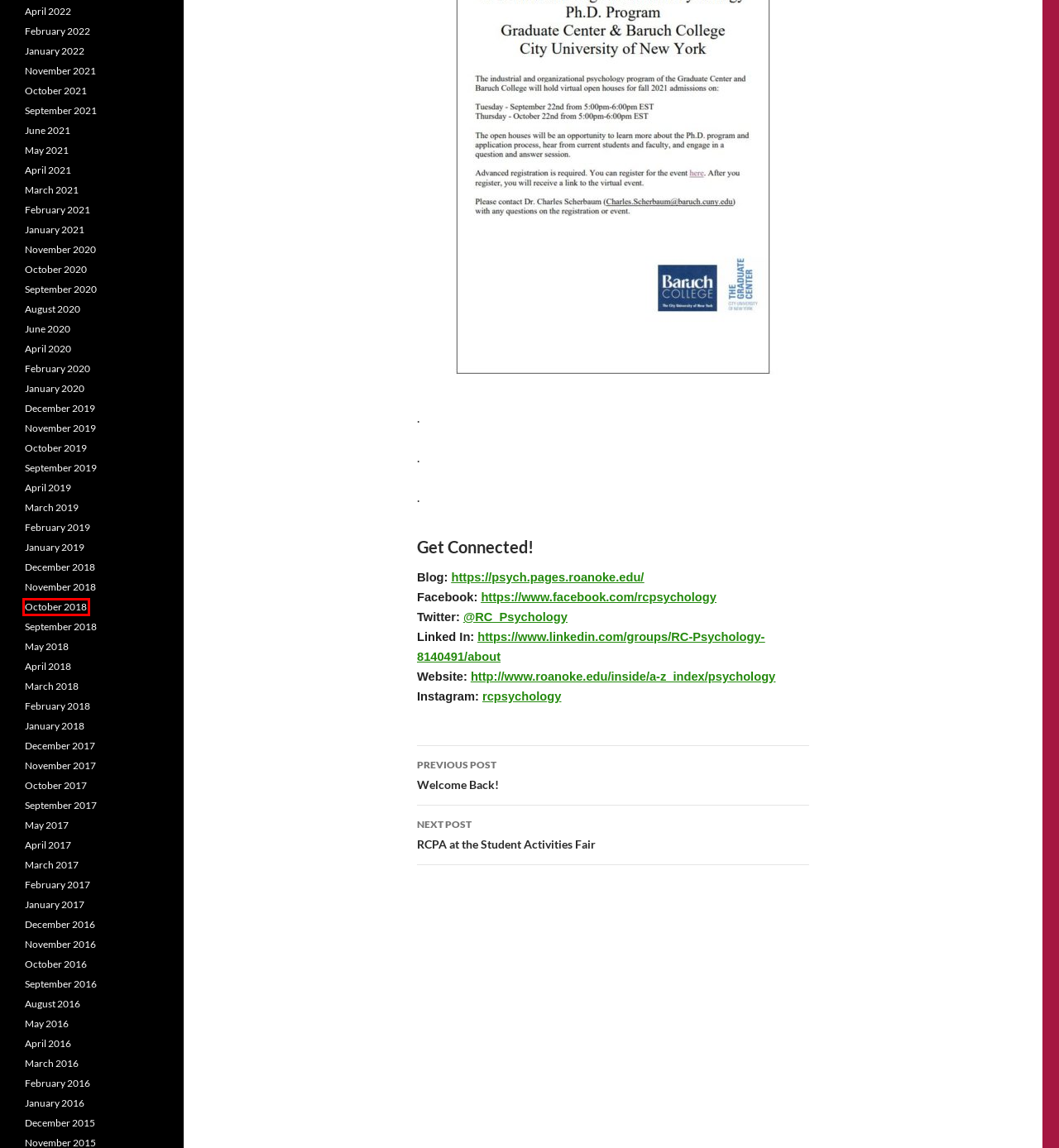Assess the screenshot of a webpage with a red bounding box and determine which webpage description most accurately matches the new page after clicking the element within the red box. Here are the options:
A. October | 2019 | Roanoke College Psychology Department
B. February | 2021 | Roanoke College Psychology Department
C. August | 2020 | Roanoke College Psychology Department
D. October | 2020 | Roanoke College Psychology Department
E. September | 2019 | Roanoke College Psychology Department
F. January | 2021 | Roanoke College Psychology Department
G. October | 2018 | Roanoke College Psychology Department
H. November | 2017 | Roanoke College Psychology Department

G